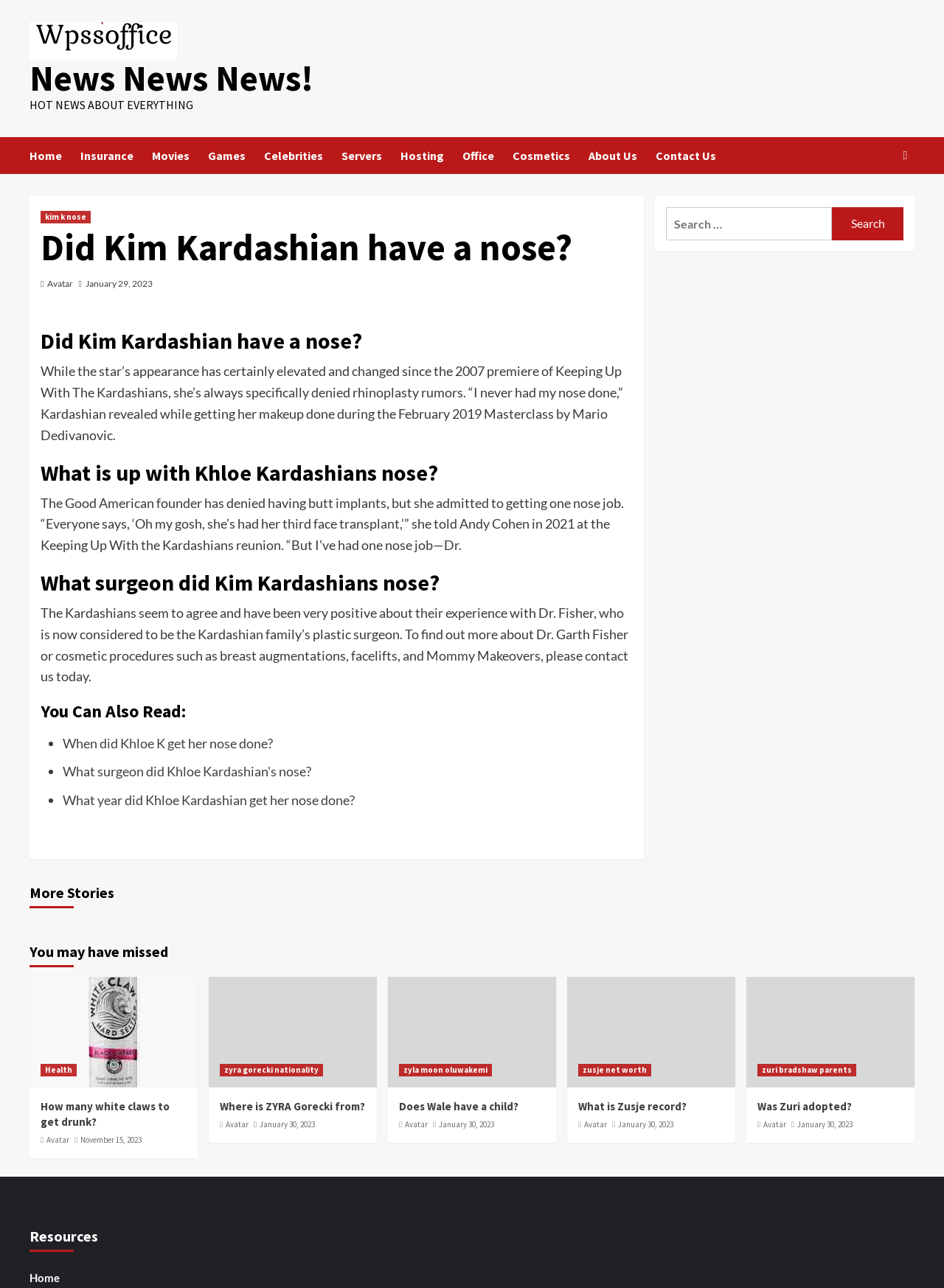Please specify the bounding box coordinates in the format (top-left x, top-left y, bottom-right x, bottom-right y), with all values as floating point numbers between 0 and 1. Identify the bounding box of the UI element described by: Games

[0.22, 0.106, 0.28, 0.135]